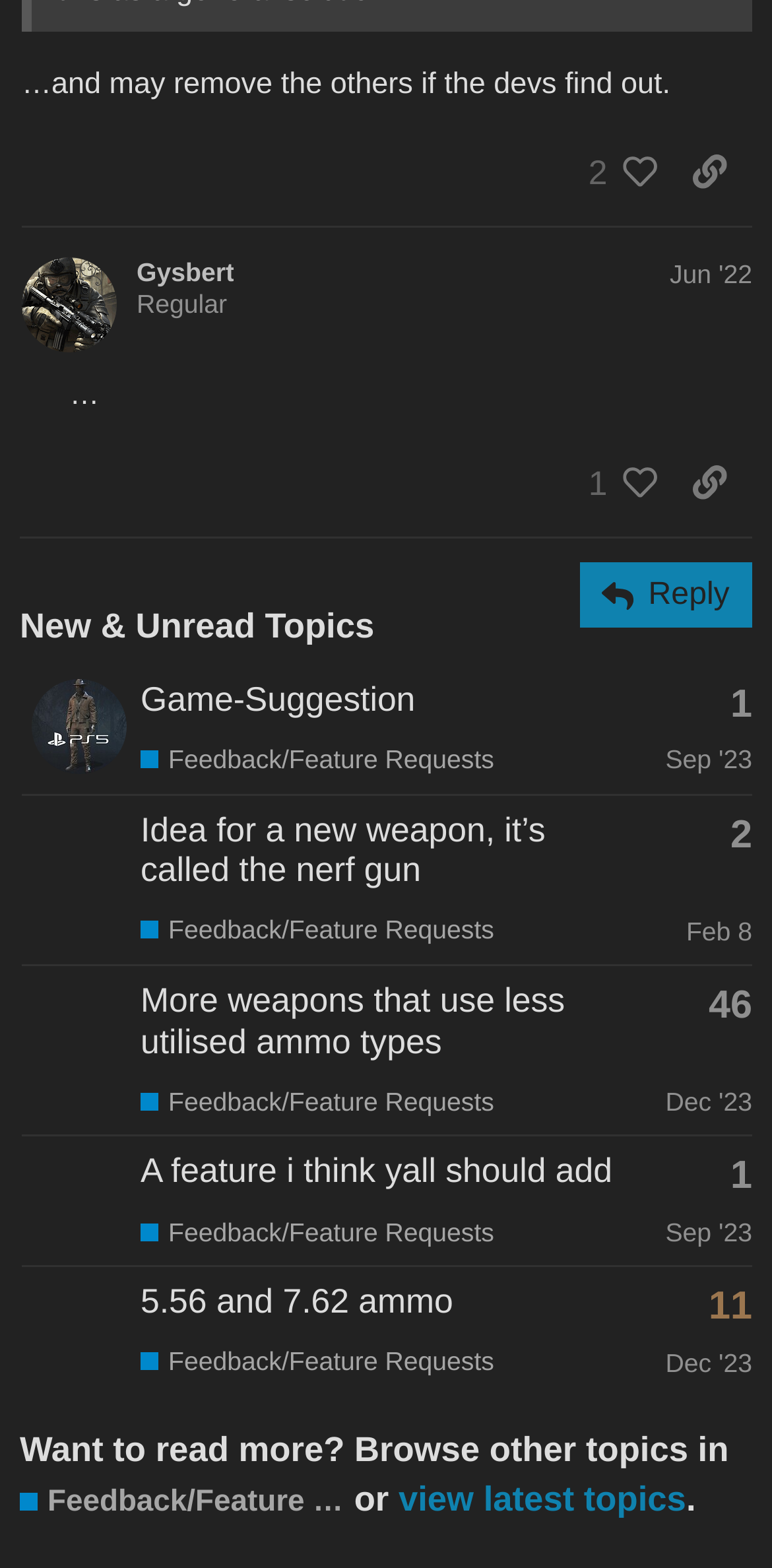Kindly respond to the following question with a single word or a brief phrase: 
What is the name of the topic with 11 replies and a high like-to-post ratio?

5.56 and 7.62 ammo